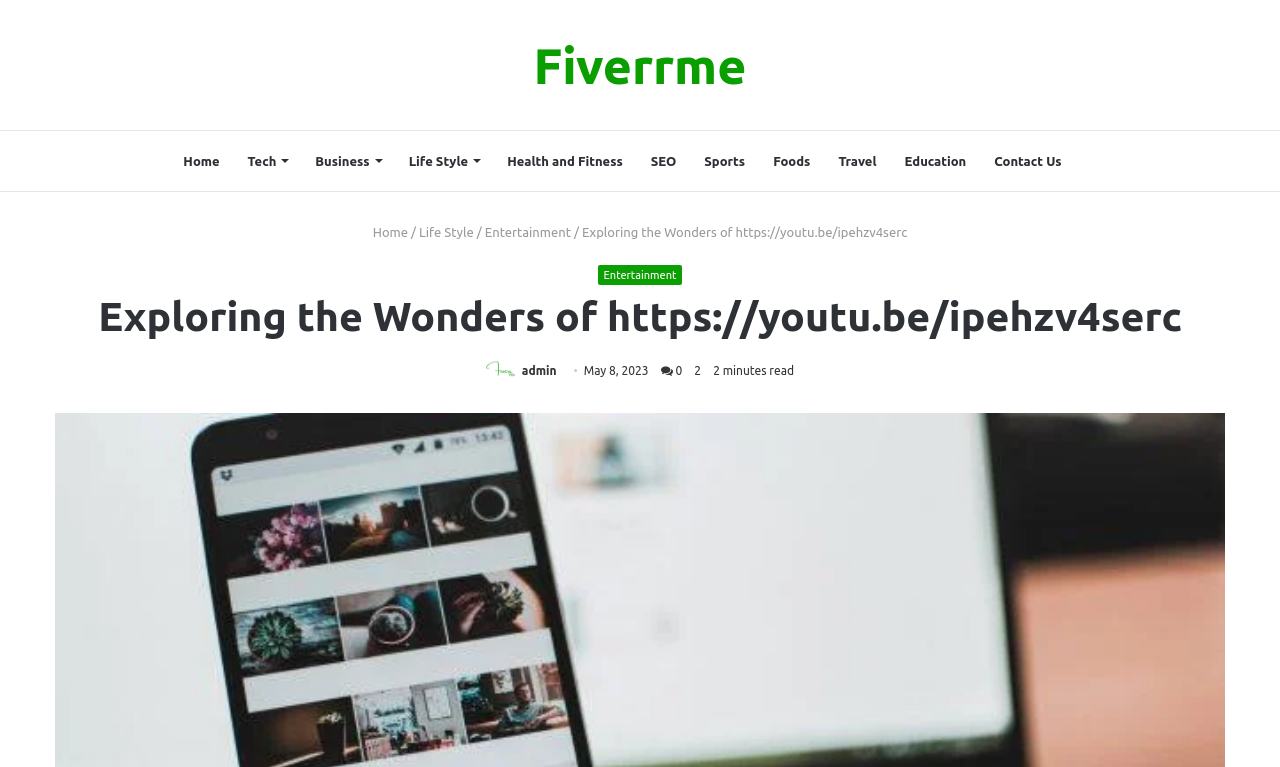What is the text above the 'Entertainment' link?
Use the screenshot to answer the question with a single word or phrase.

Life Style